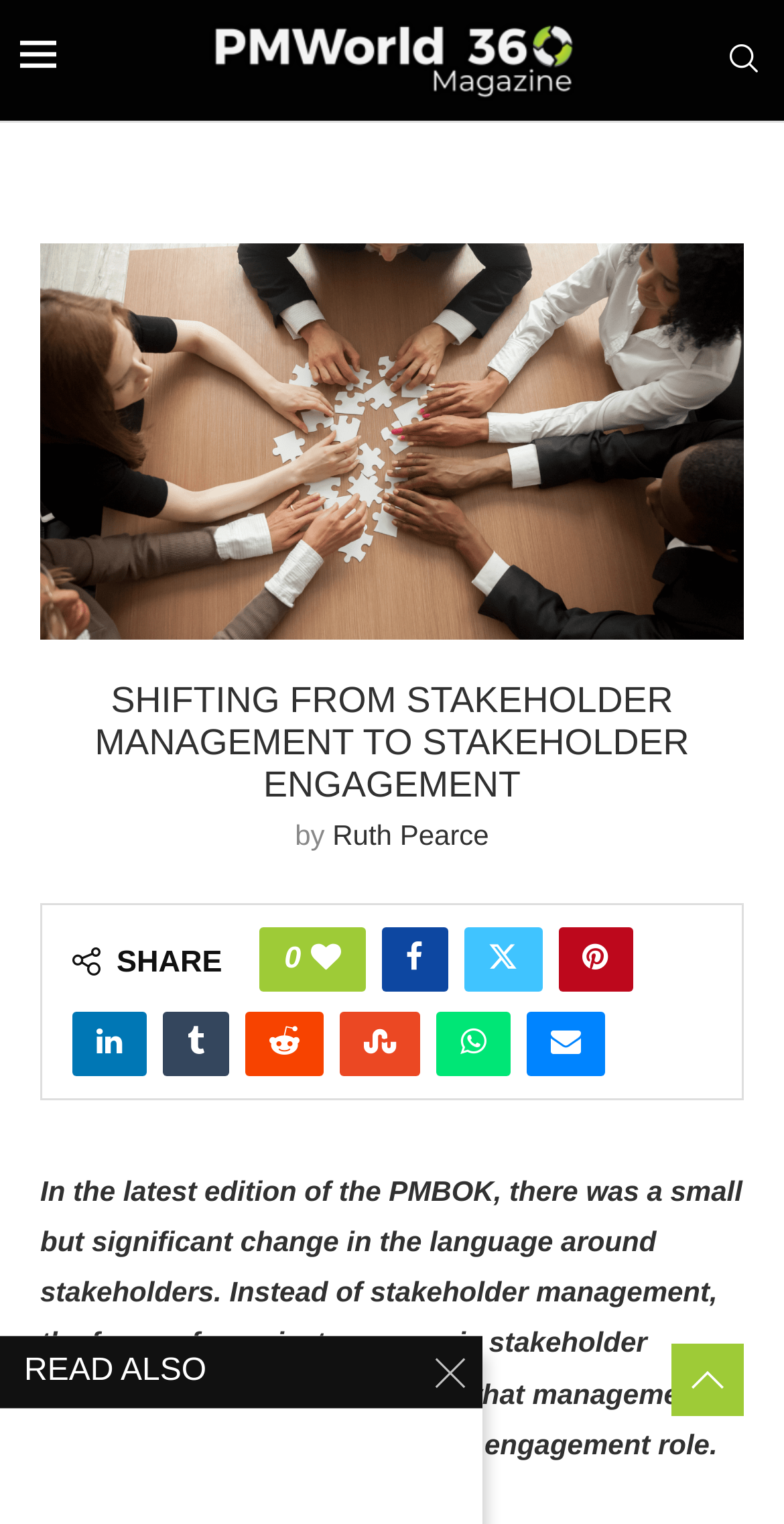Could you specify the bounding box coordinates for the clickable section to complete the following instruction: "Share this post on Facebook"?

[0.487, 0.608, 0.571, 0.65]